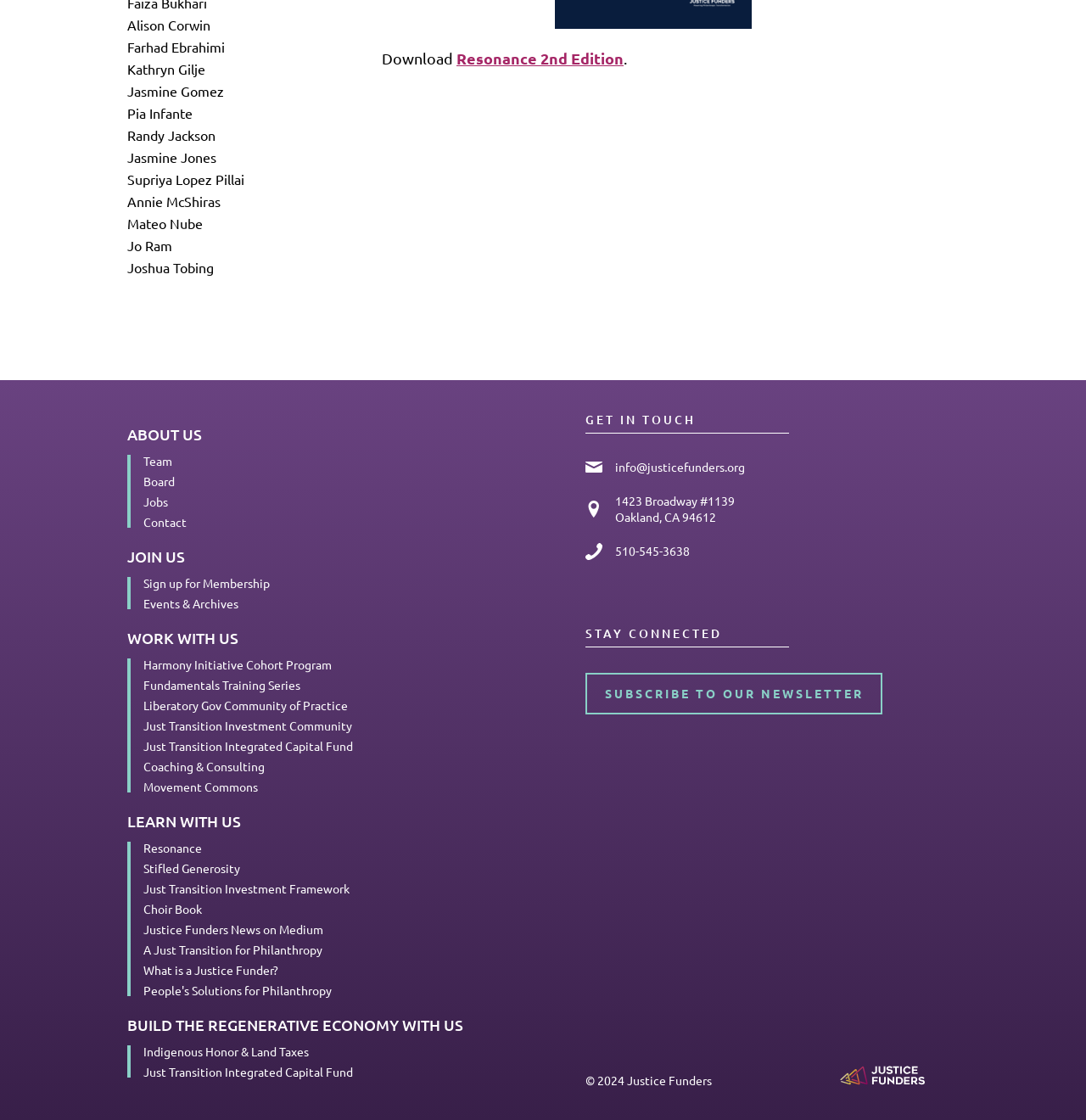What is the organization's mission?
Answer the question based on the image using a single word or a brief phrase.

To promote social justice